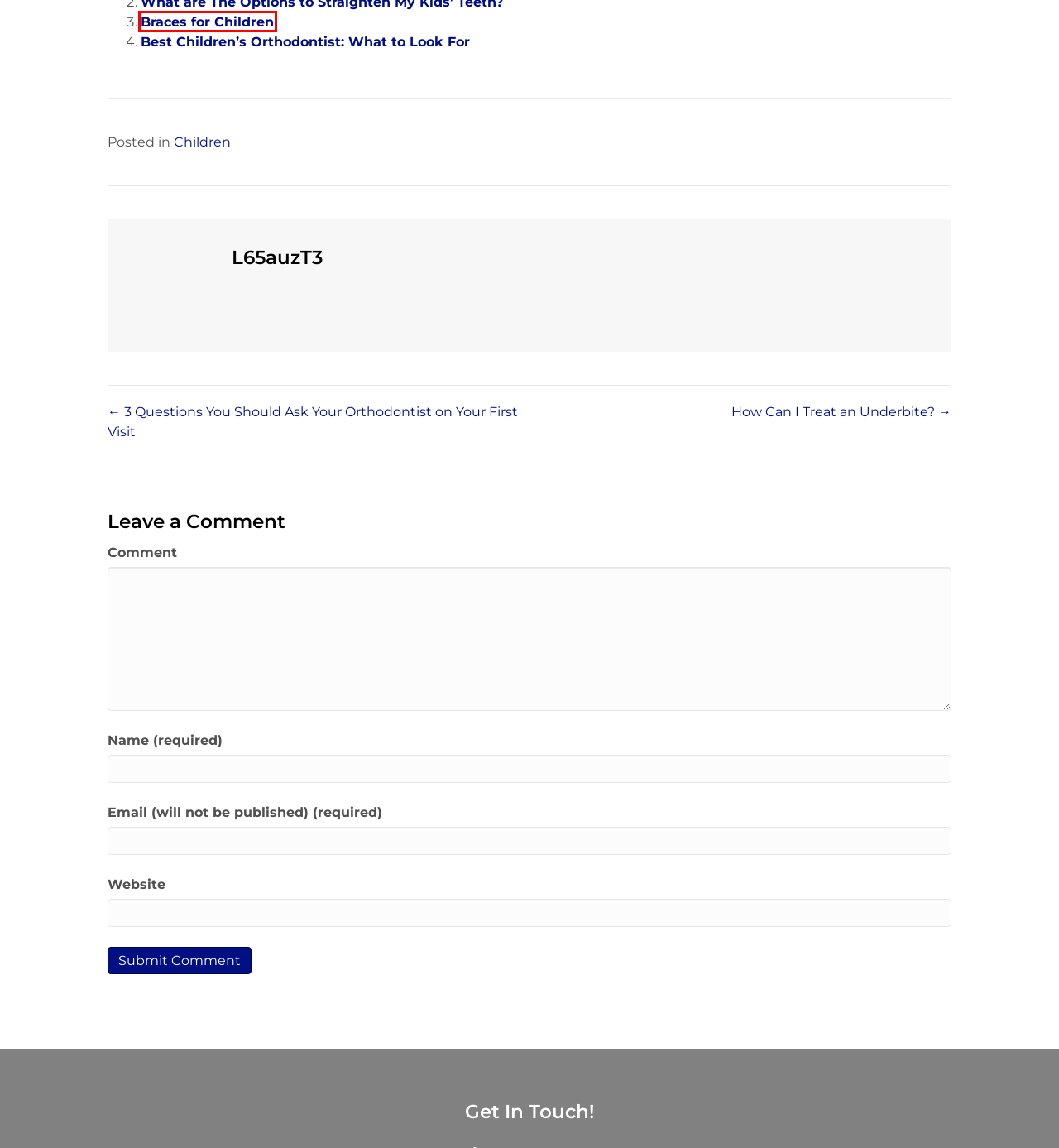Review the screenshot of a webpage that includes a red bounding box. Choose the webpage description that best matches the new webpage displayed after clicking the element within the bounding box. Here are the candidates:
A. Braces for Children - Best Orthodontist NYC
B. What Services Do Orthodontists Provide? - Best Orthodontist NYC
C. Kids Braces: What to Expect - Best Orthodontist NYC
D. What are The Options to Straighten My Kids’ Teeth? - Best Orthodontist NYC
E. SDO Contact Us - Best Orthodontist NYC
F. How Can I Treat an Underbite? - Best Orthodontist NYC
G. Home Best Orthodontist NYC - Best Orthodontist NYC
H. Children Archives - Best Orthodontist NYC

A